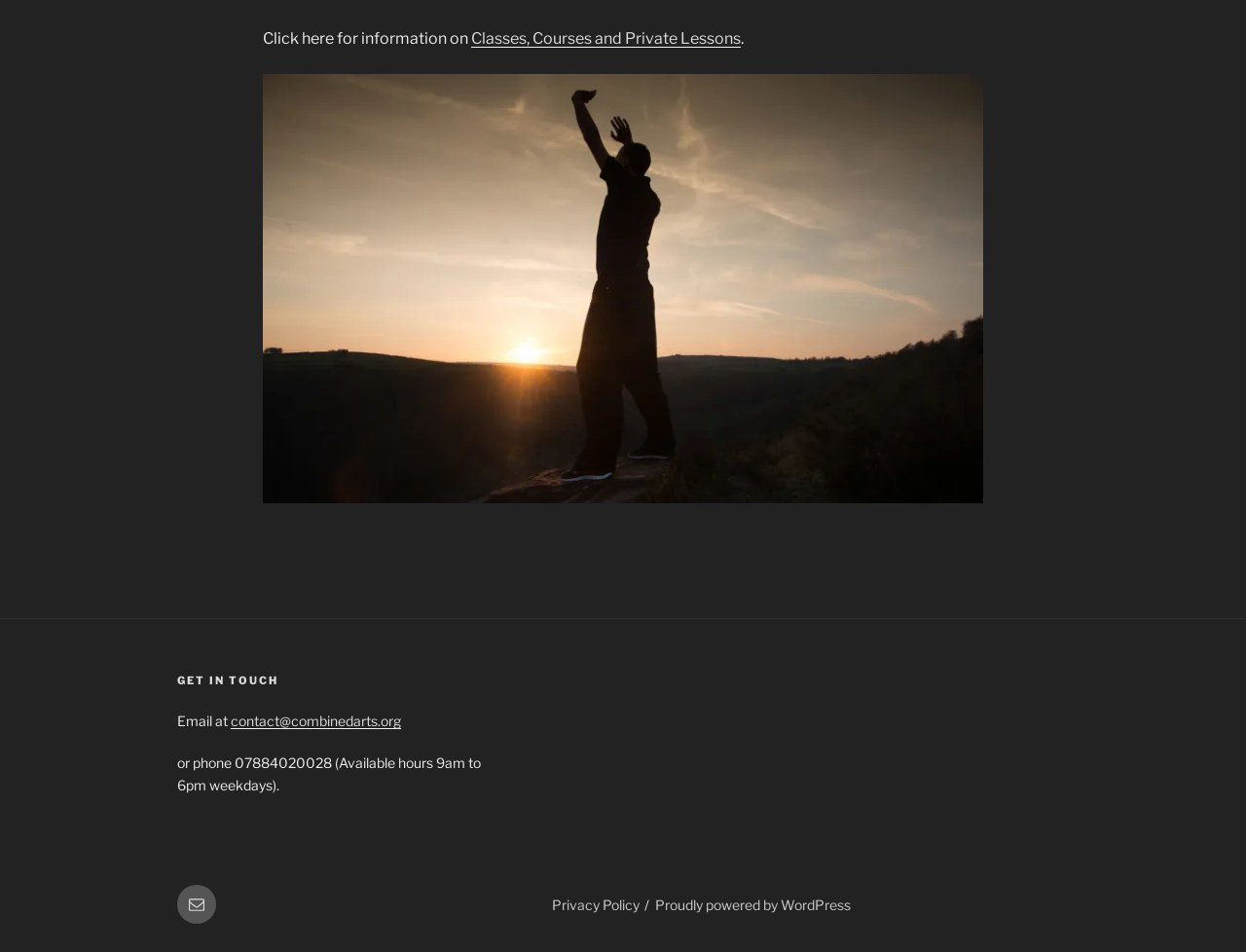Determine the bounding box coordinates for the HTML element described here: "contact@combinedarts.org".

[0.185, 0.748, 0.322, 0.766]